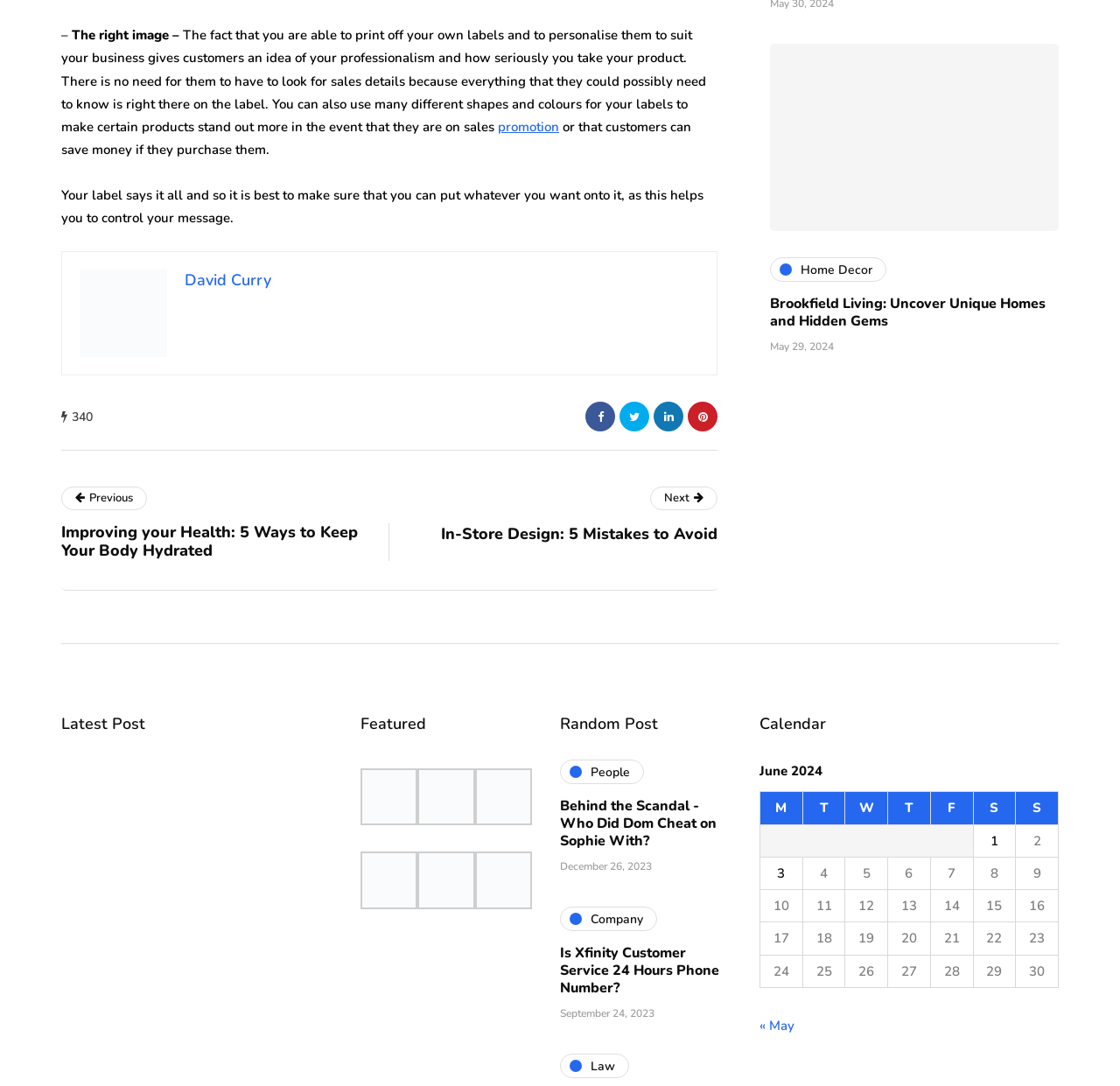What is the topic of the article with the author David Curry?
Answer the question with just one word or phrase using the image.

labels